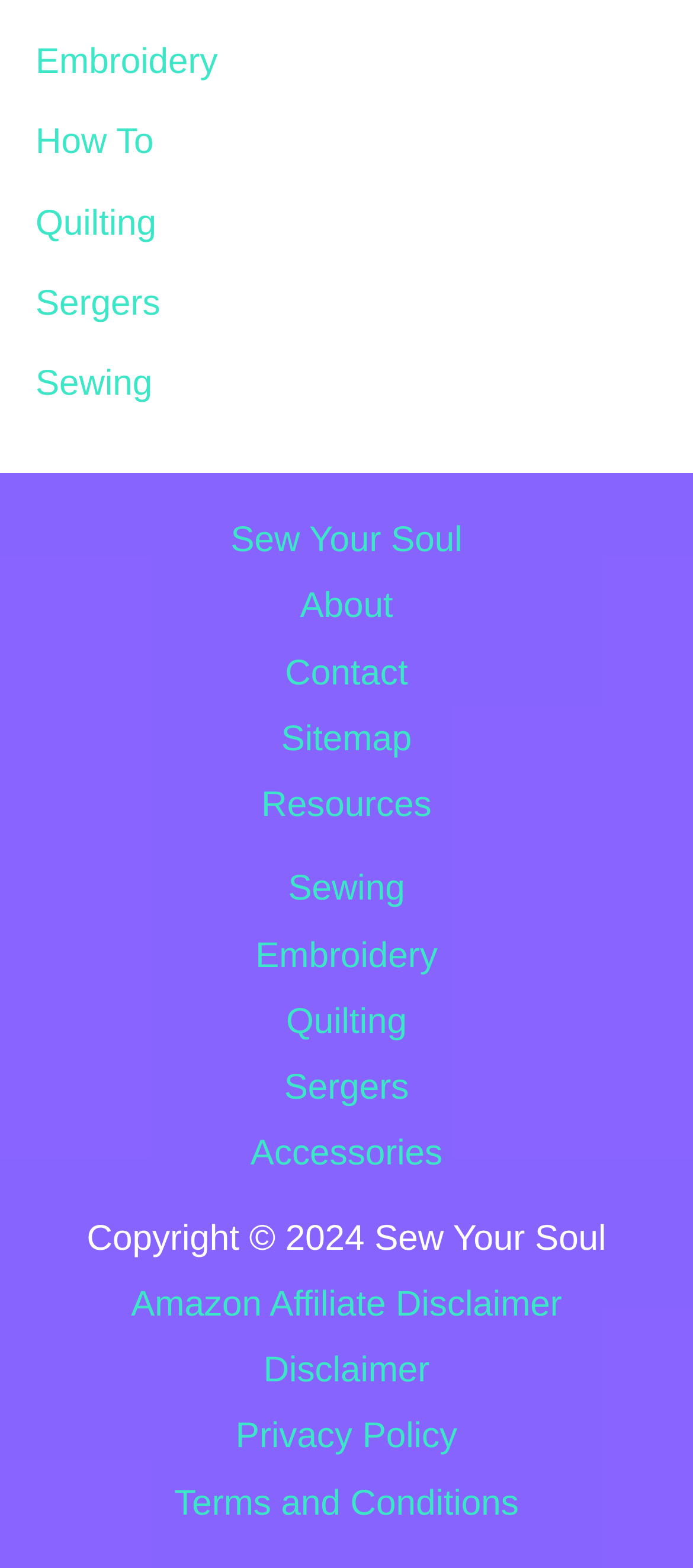Identify the bounding box coordinates of the region I need to click to complete this instruction: "Search this website".

None